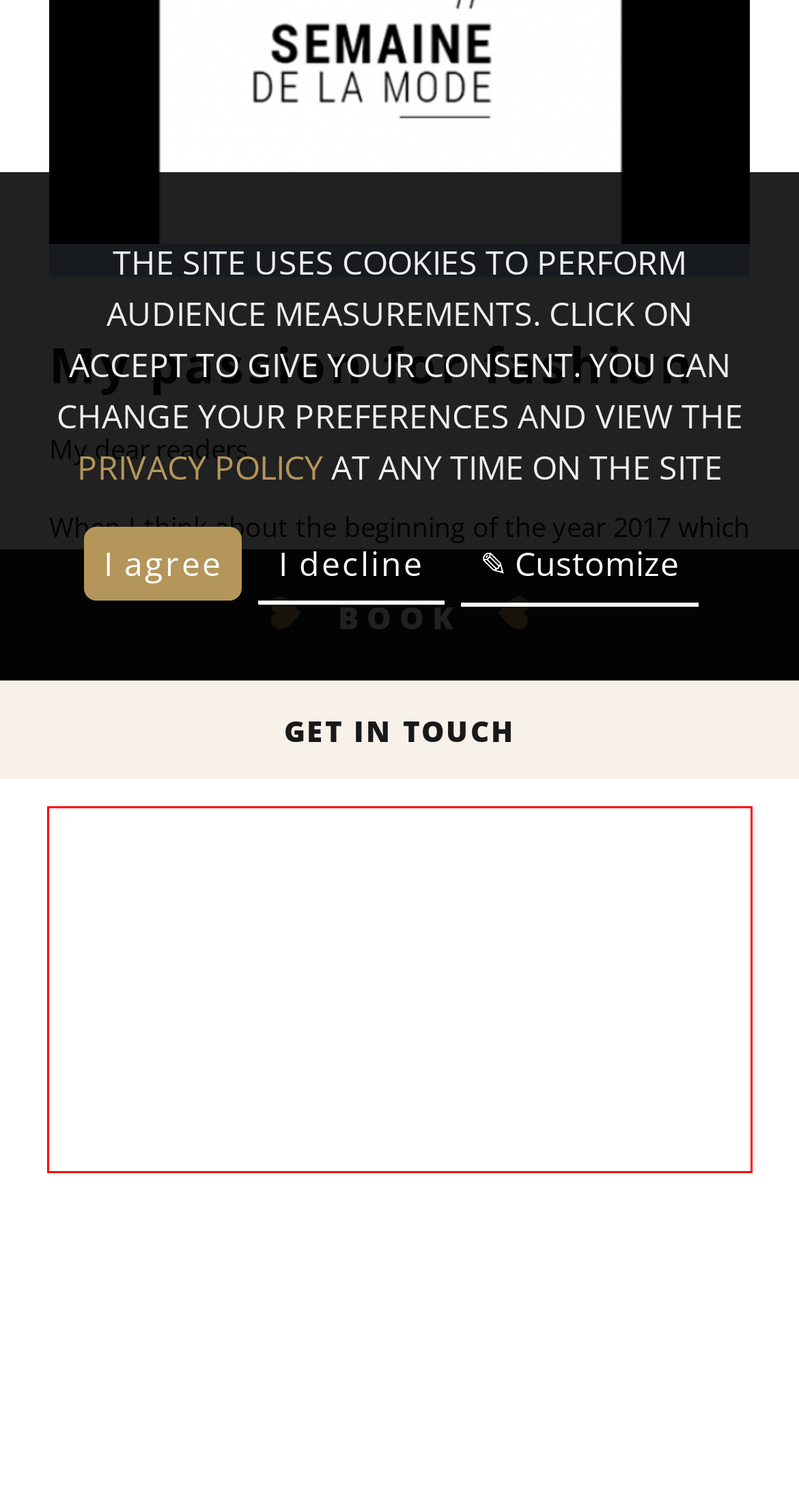Examine the screenshot of the webpage, locate the red bounding box, and perform OCR to extract the text contained within it.

We must not forget his past to build his future, but we must also be able to project ourselves towards this uncertain future, without forgetting to savour each second of the present moment. Paradoxically, I am very excited to see what 2017 has surprise in store for us because unforgettable events are expected in our new agenda and I am looking forward to them, especially by his side.